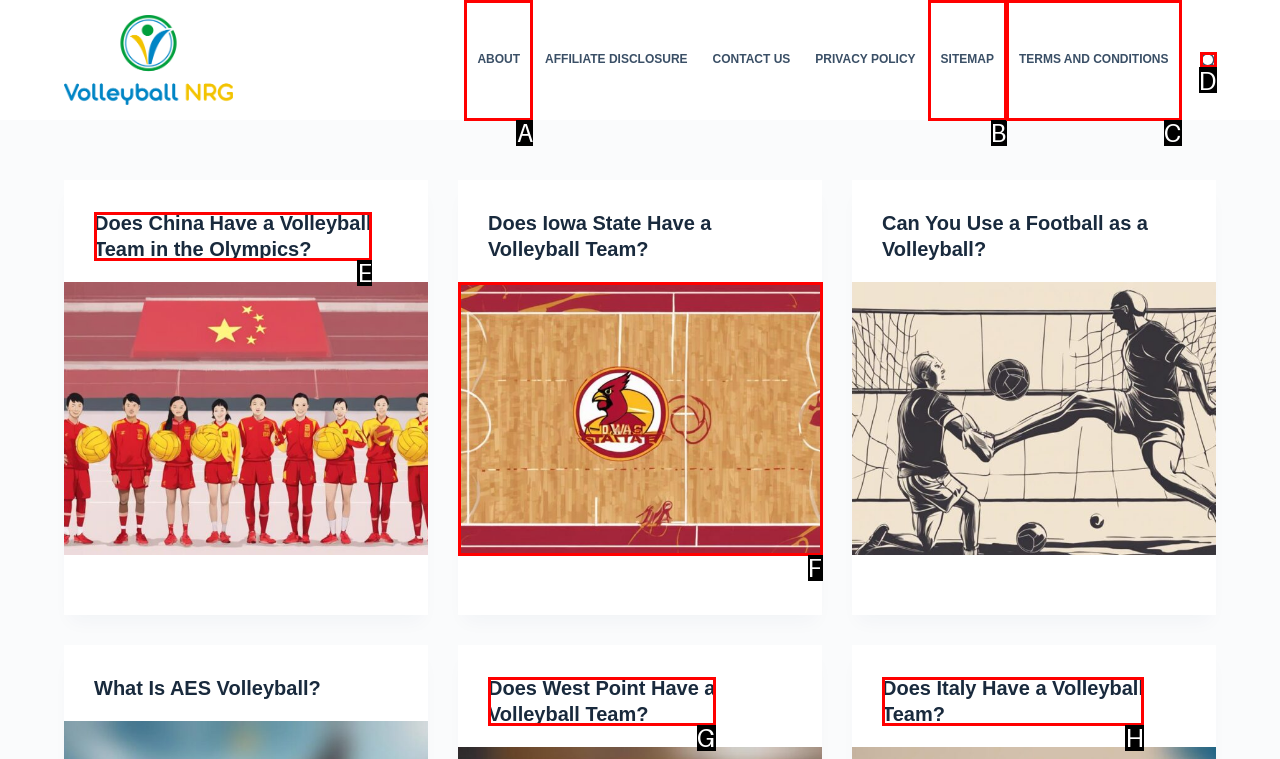From the given choices, which option should you click to complete this task: Search for something? Answer with the letter of the correct option.

D